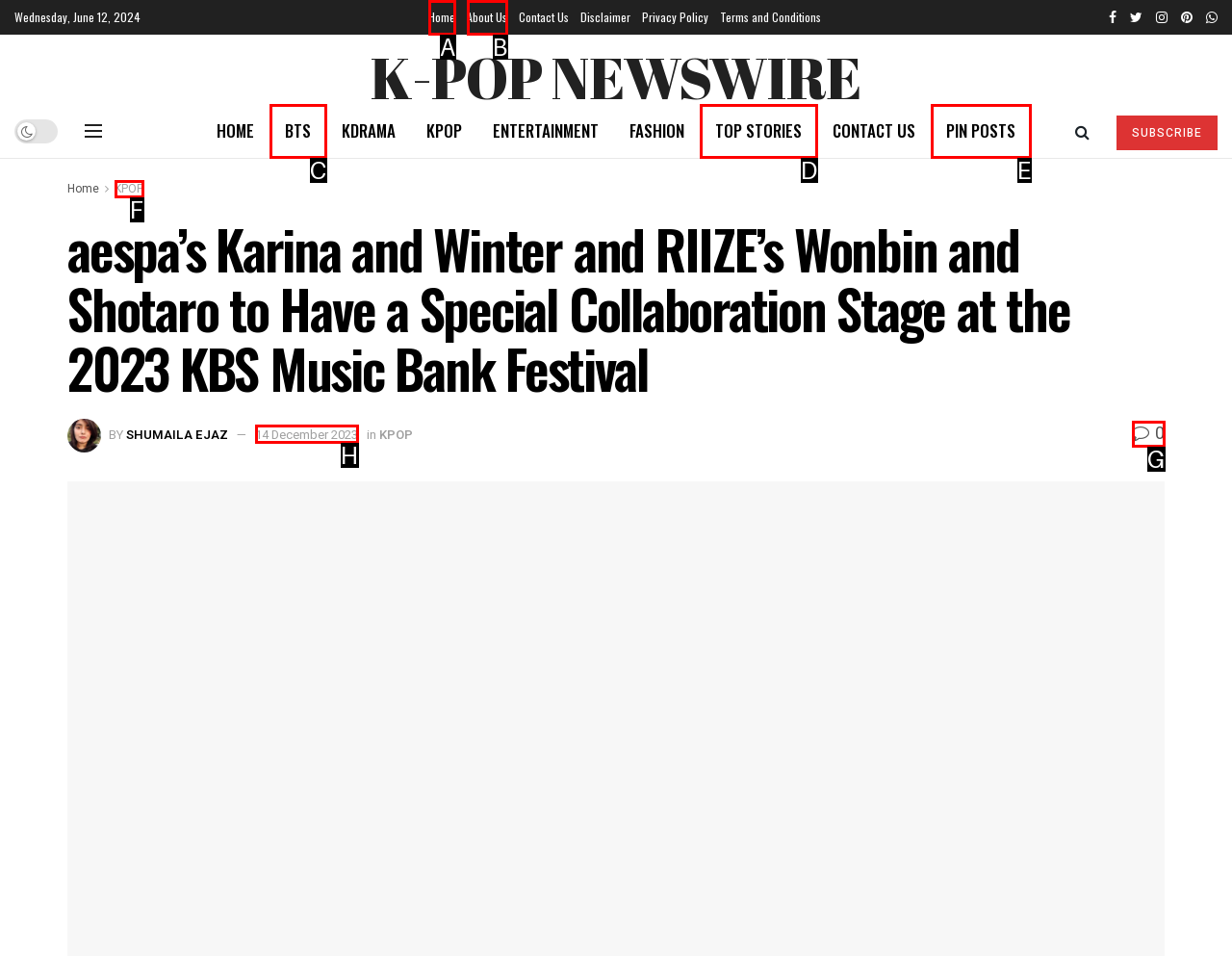Tell me which one HTML element best matches the description: About Us Answer with the option's letter from the given choices directly.

B